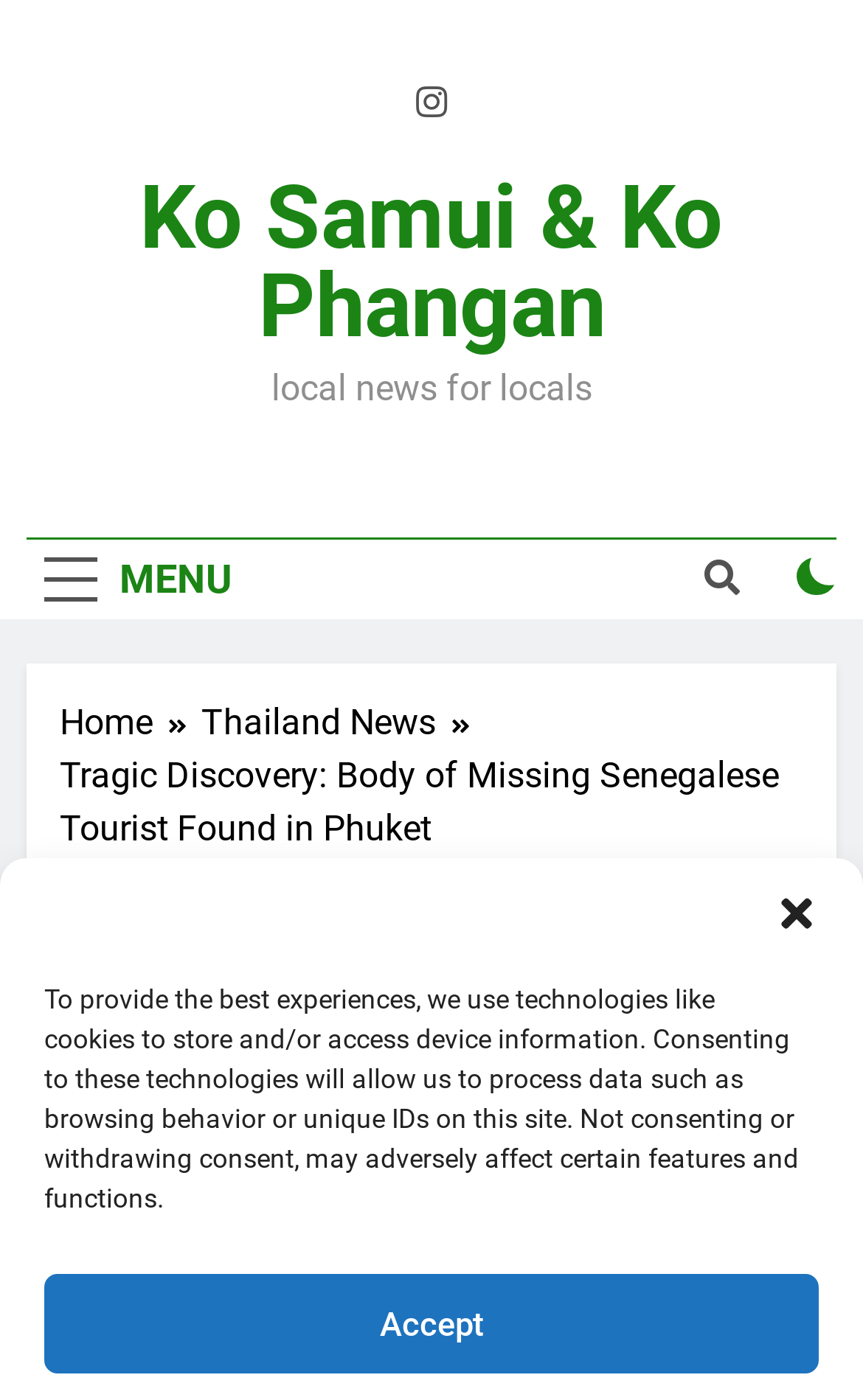Please locate the bounding box coordinates of the element that needs to be clicked to achieve the following instruction: "open the menu". The coordinates should be four float numbers between 0 and 1, i.e., [left, top, right, bottom].

[0.031, 0.385, 0.29, 0.442]